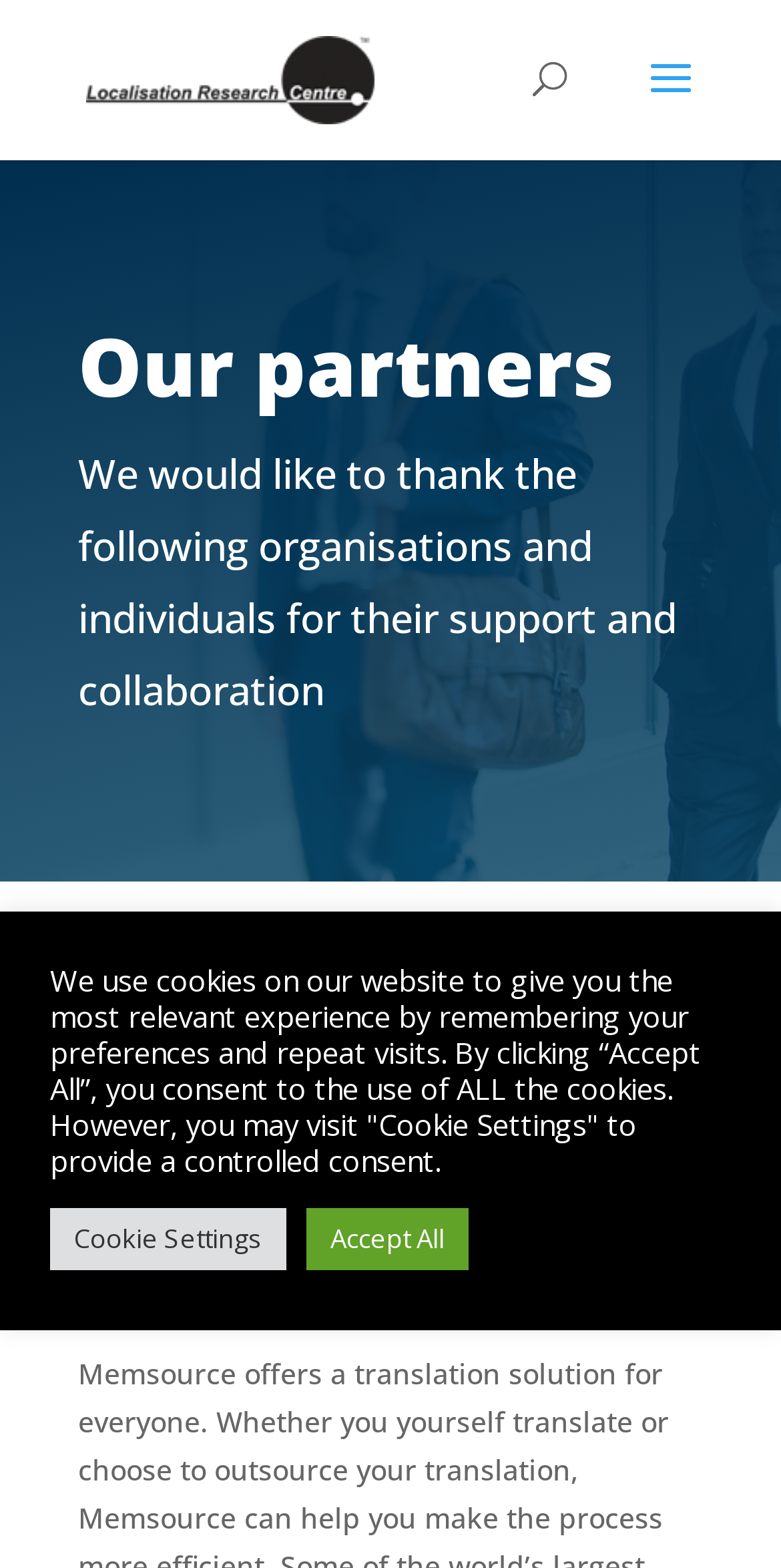Reply to the question below using a single word or brief phrase:
What is the text above the image?

We would like to thank